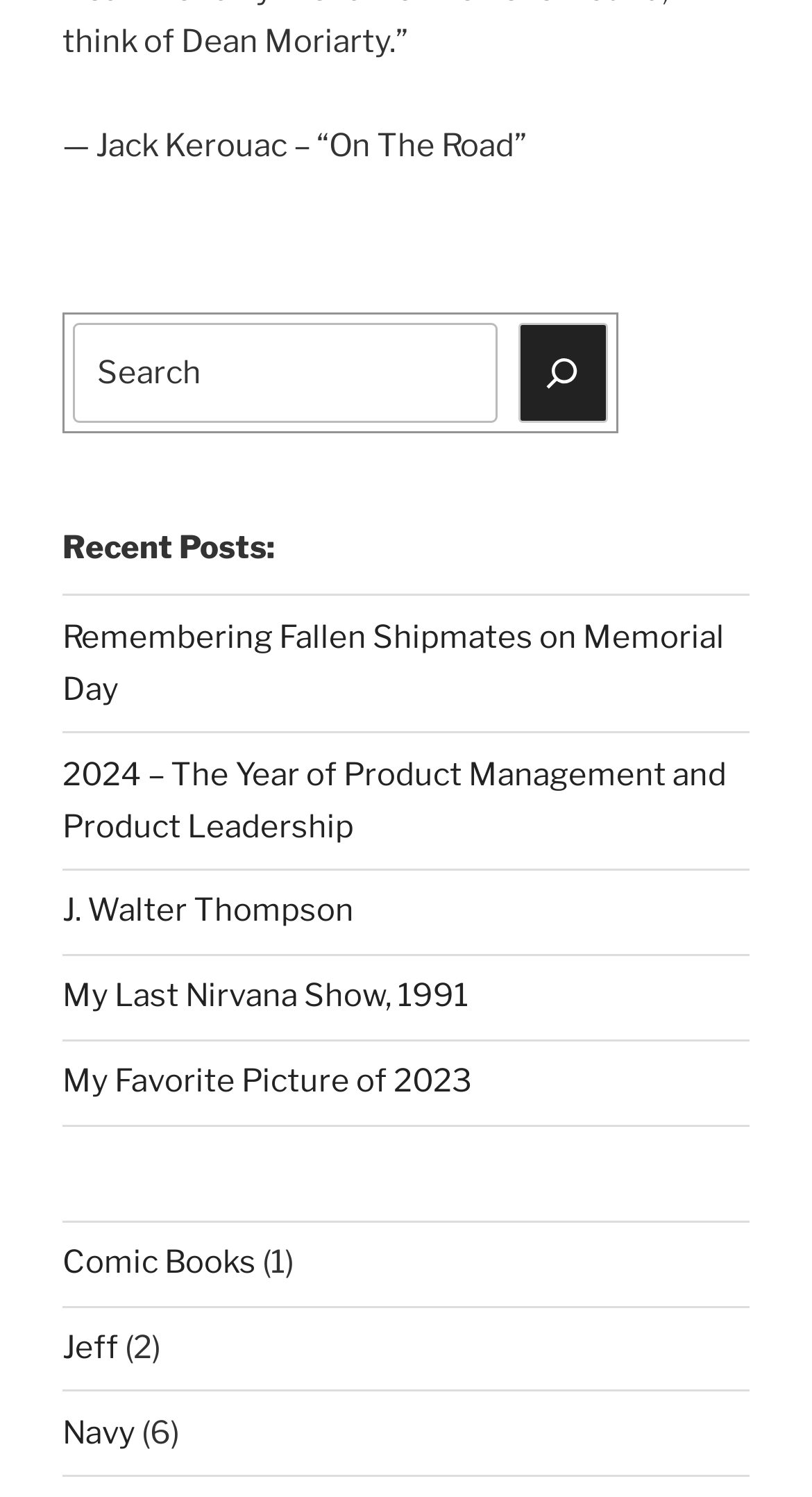Please specify the bounding box coordinates of the clickable region necessary for completing the following instruction: "Read recent post 'Remembering Fallen Shipmates on Memorial Day'". The coordinates must consist of four float numbers between 0 and 1, i.e., [left, top, right, bottom].

[0.077, 0.413, 0.892, 0.473]